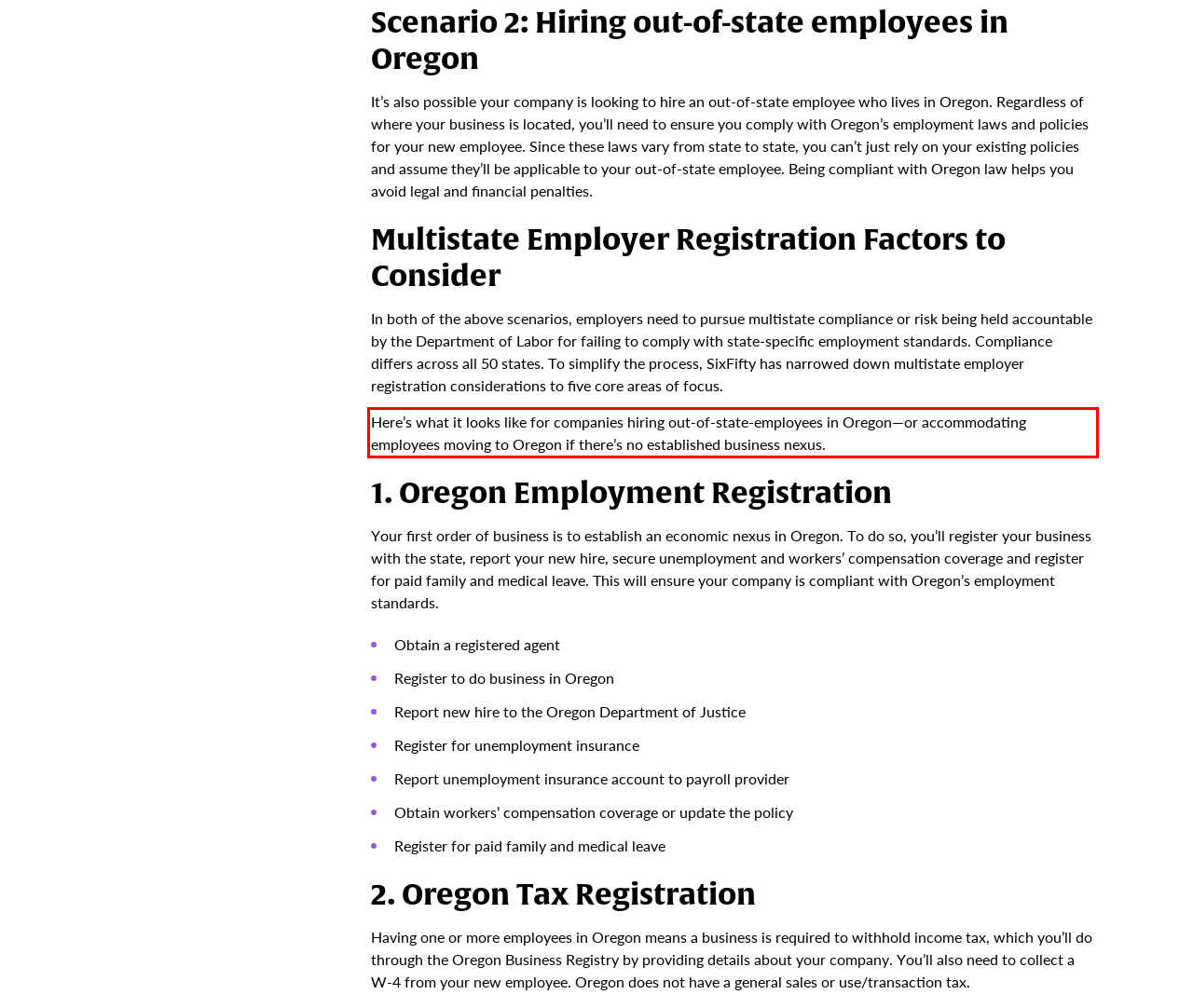The screenshot you have been given contains a UI element surrounded by a red rectangle. Use OCR to read and extract the text inside this red rectangle.

Here’s what it looks like for companies hiring out-of-state-employees in Oregon—or accommodating employees moving to Oregon if there’s no established business nexus.